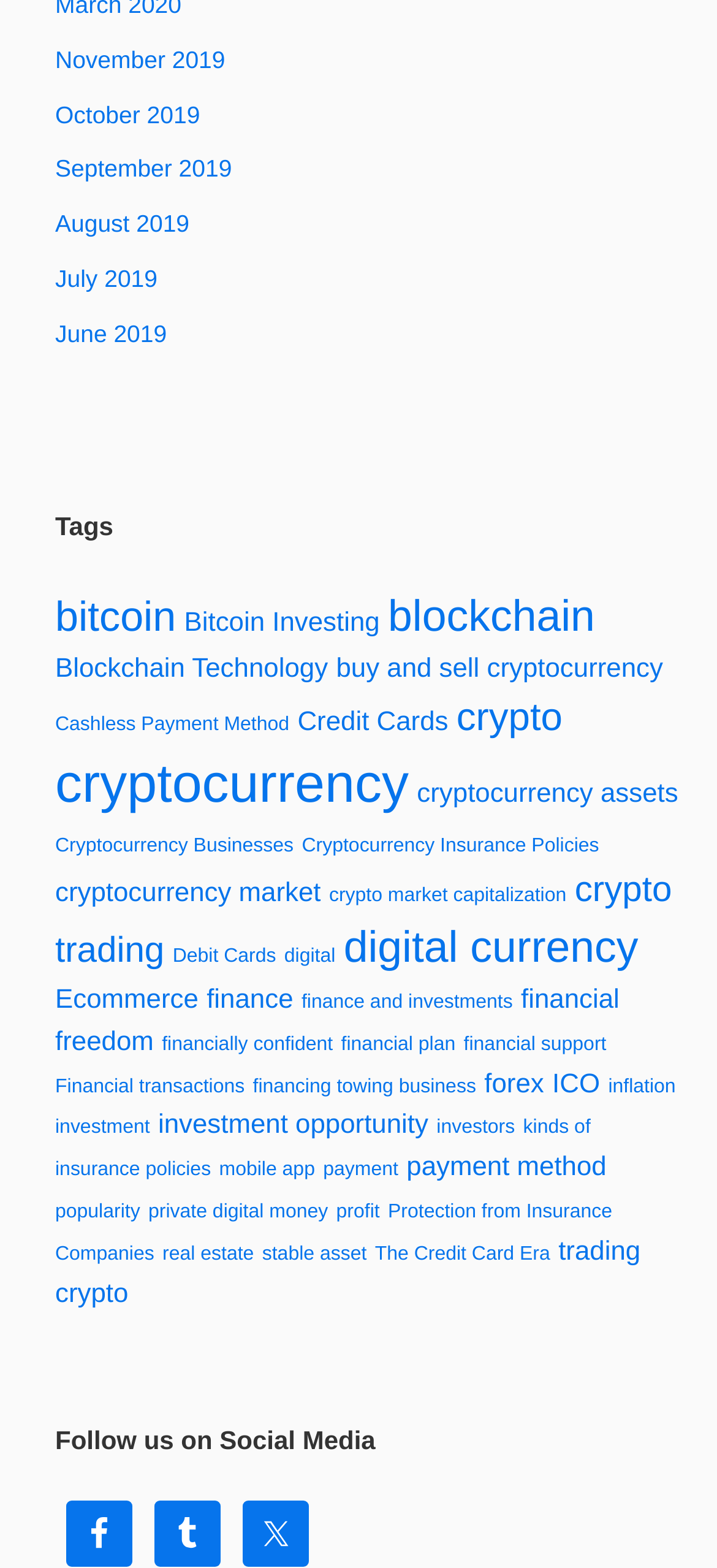Please identify the bounding box coordinates of the clickable element to fulfill the following instruction: "View 'bitcoin' related articles". The coordinates should be four float numbers between 0 and 1, i.e., [left, top, right, bottom].

[0.077, 0.378, 0.245, 0.408]